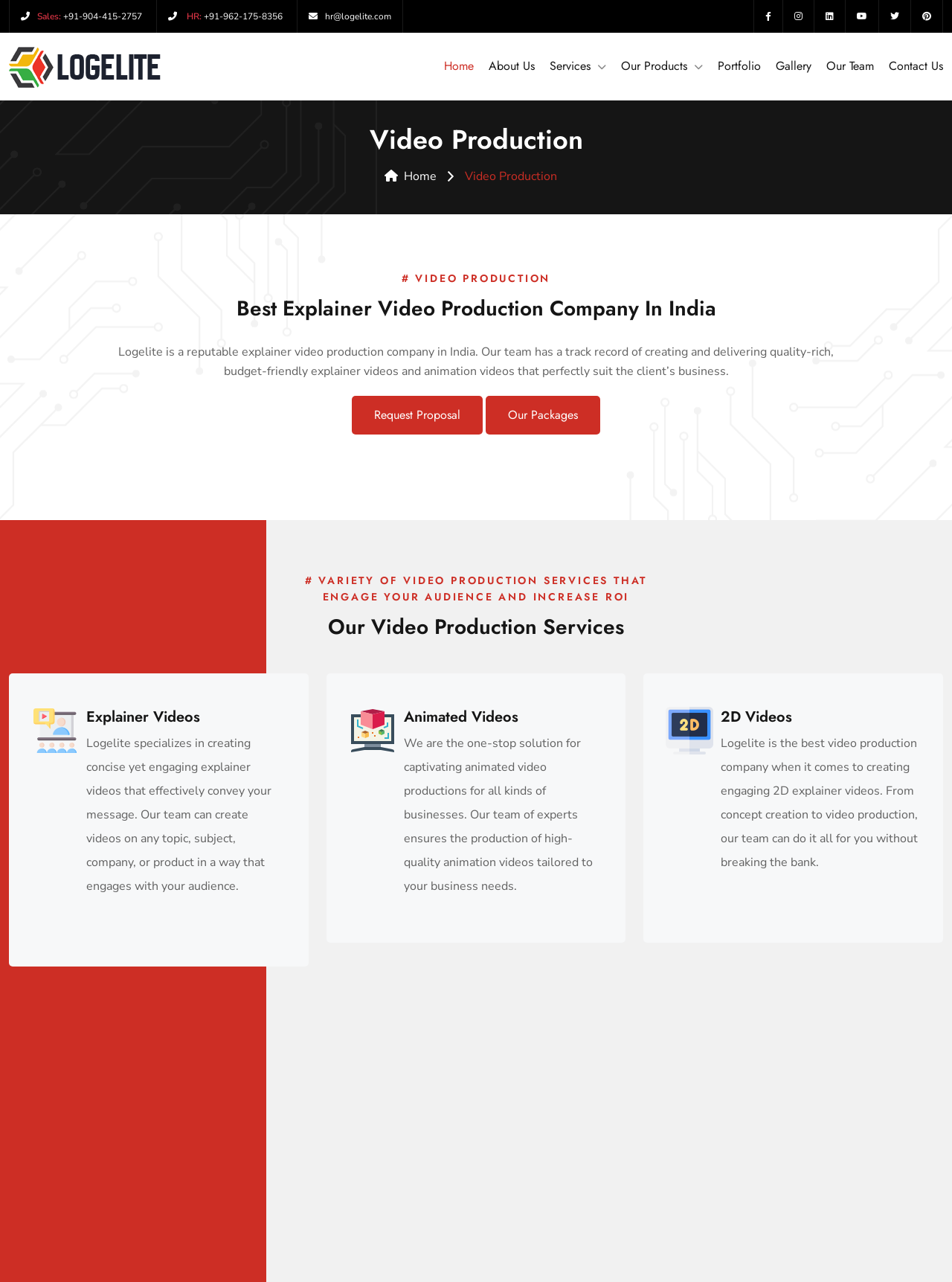What services does Logelite offer?
Give a detailed response to the question by analyzing the screenshot.

The webpage lists various video production services offered by Logelite, including explainer videos, animated videos, and 2D videos, which can be seen in the sections 'Our Video Production Services' and the corresponding images and descriptions.